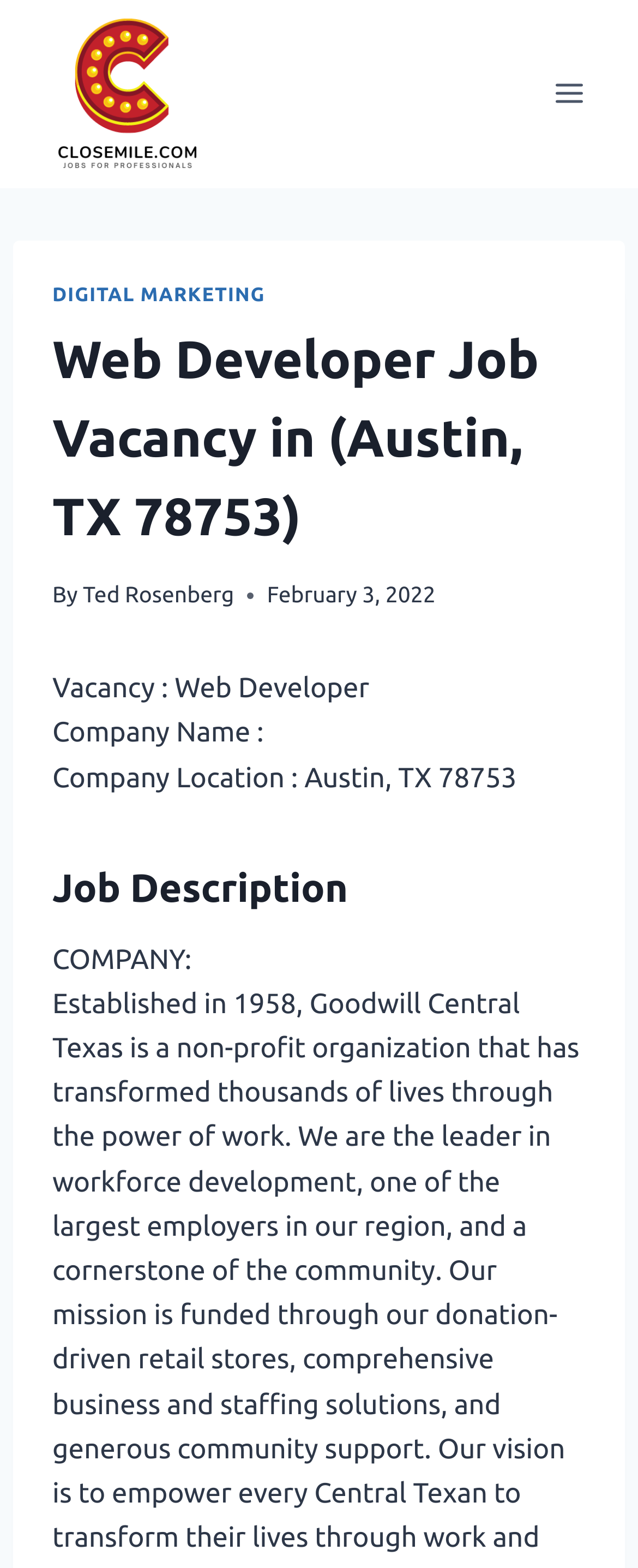Please provide a brief answer to the following inquiry using a single word or phrase:
What is the company location of the job vacancy?

Austin, TX 78753